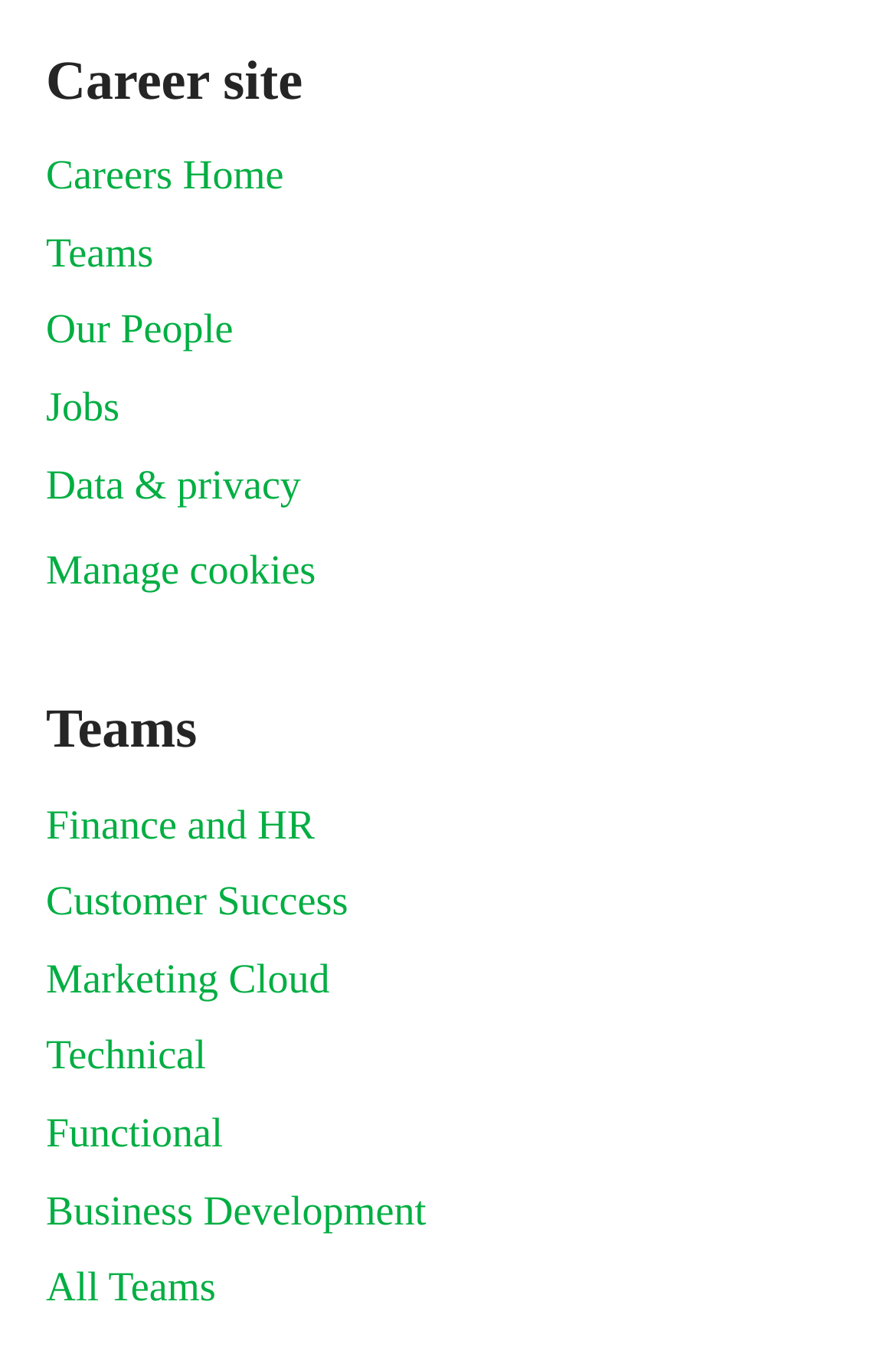Please answer the following question using a single word or phrase: 
What is the second link in the top navigation bar?

Teams